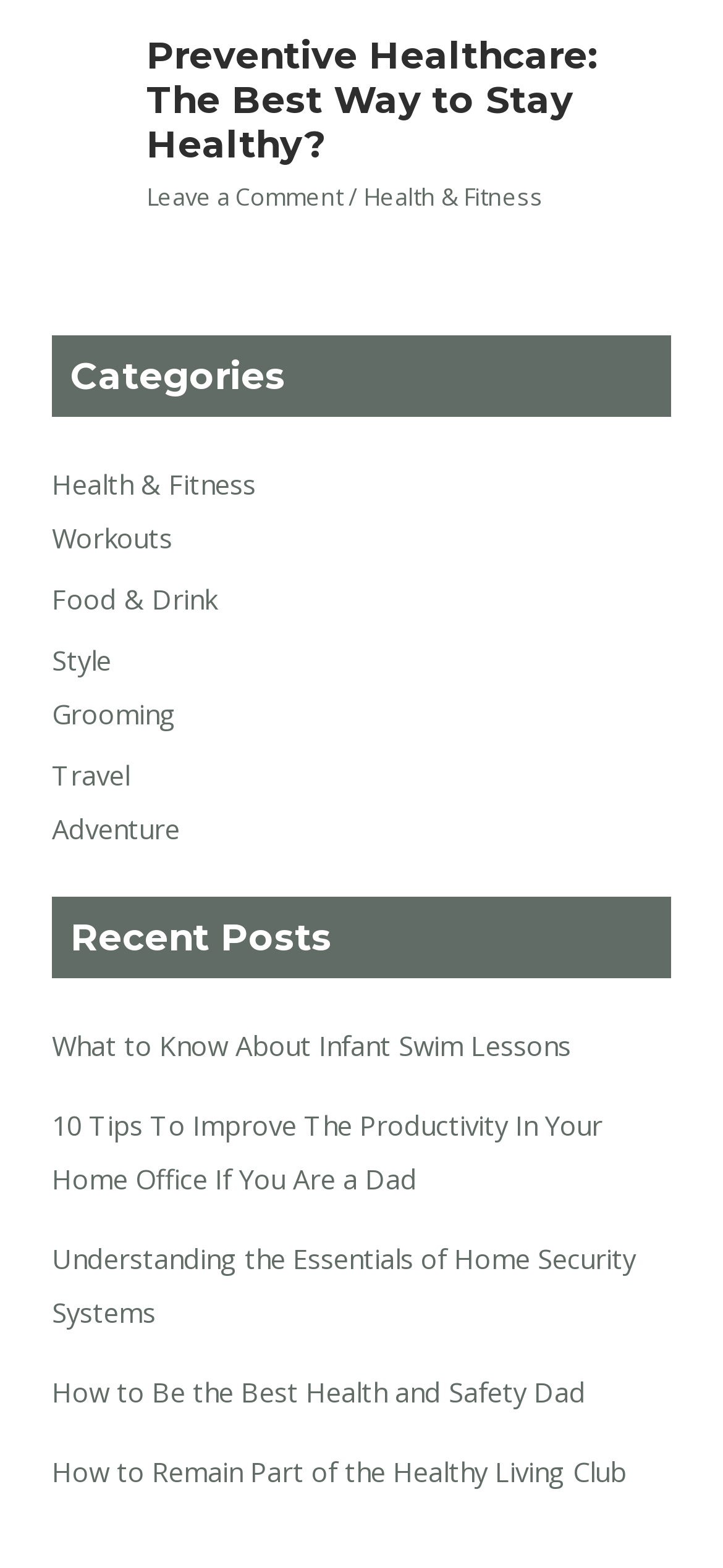What is the title of the first recent post?
Using the image as a reference, give a one-word or short phrase answer.

Infant Swim Lessons